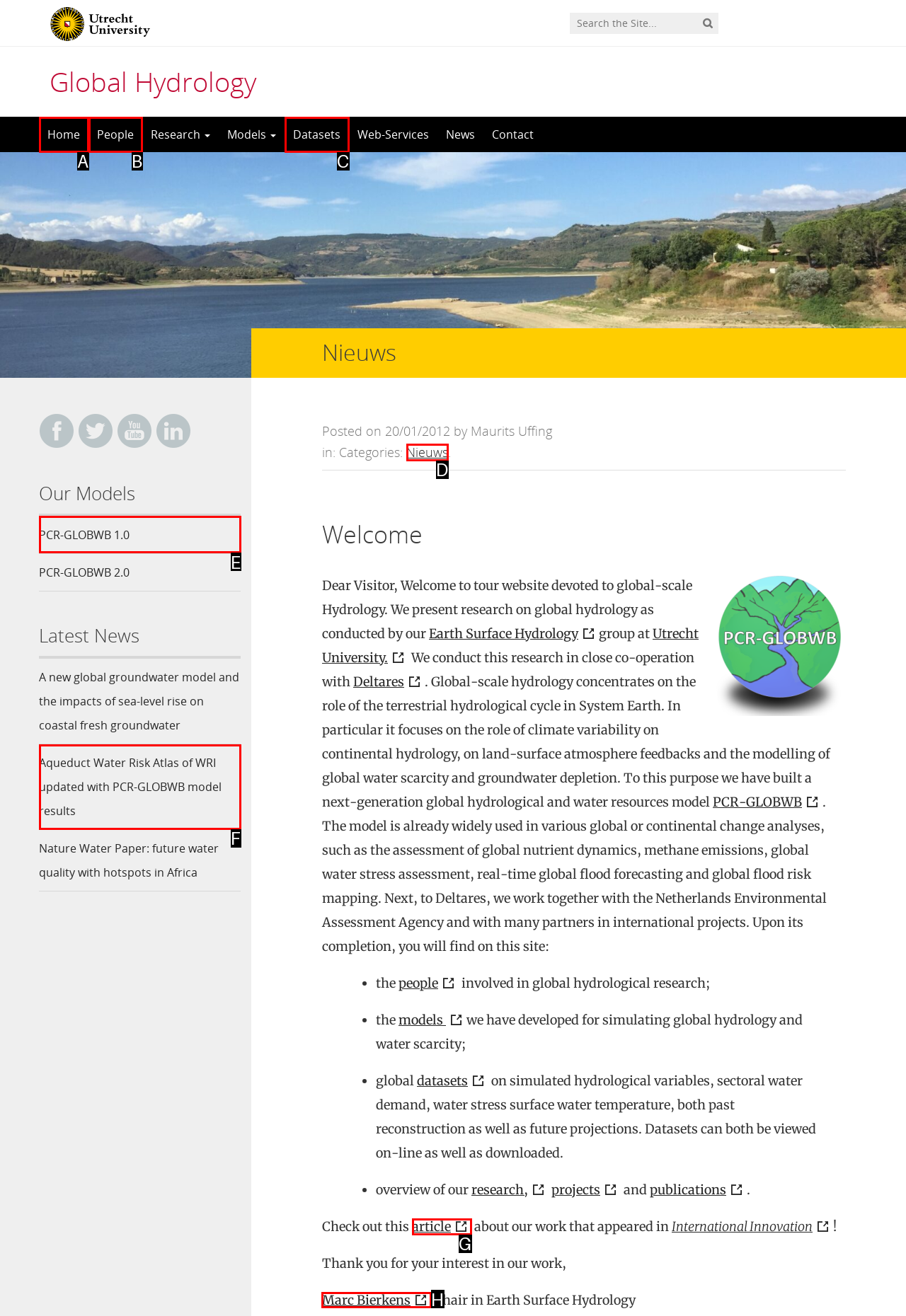Based on the choices marked in the screenshot, which letter represents the correct UI element to perform the task: Contact Marc Bierkens?

H